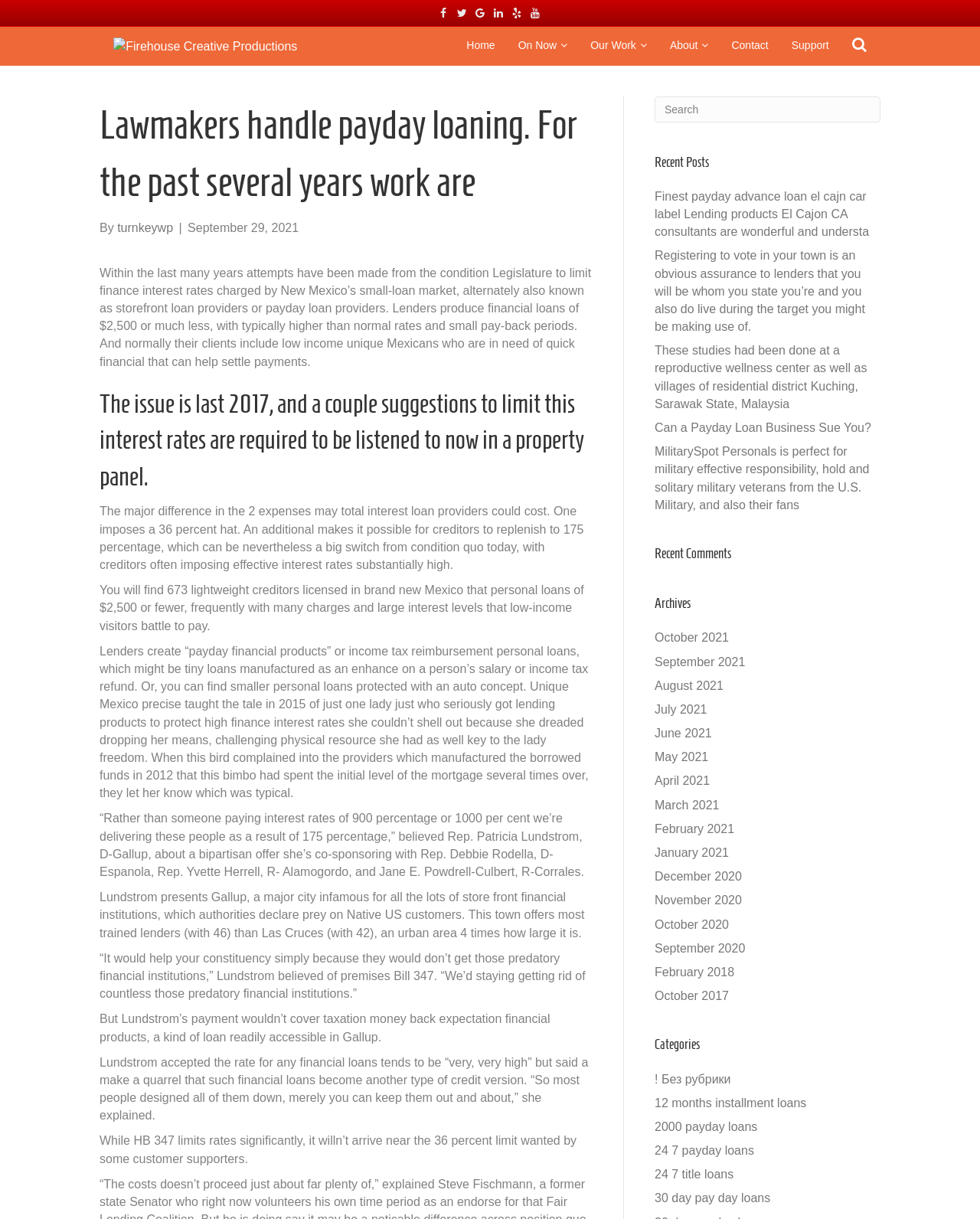Determine which piece of text is the heading of the webpage and provide it.

Lawmakers handle payday loaning. For the past several years work are